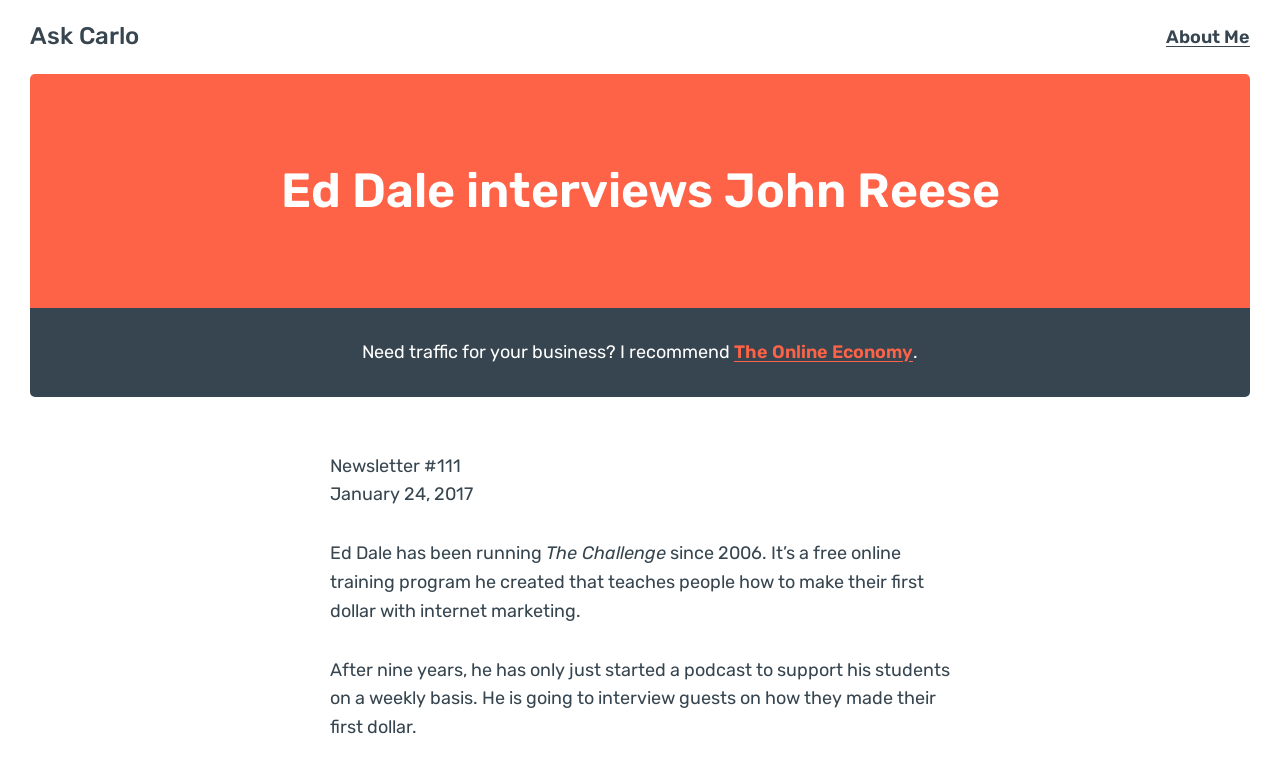Please find the bounding box for the following UI element description. Provide the coordinates in (top-left x, top-left y, bottom-right x, bottom-right y) format, with values between 0 and 1: About Me

[0.911, 0.034, 0.977, 0.063]